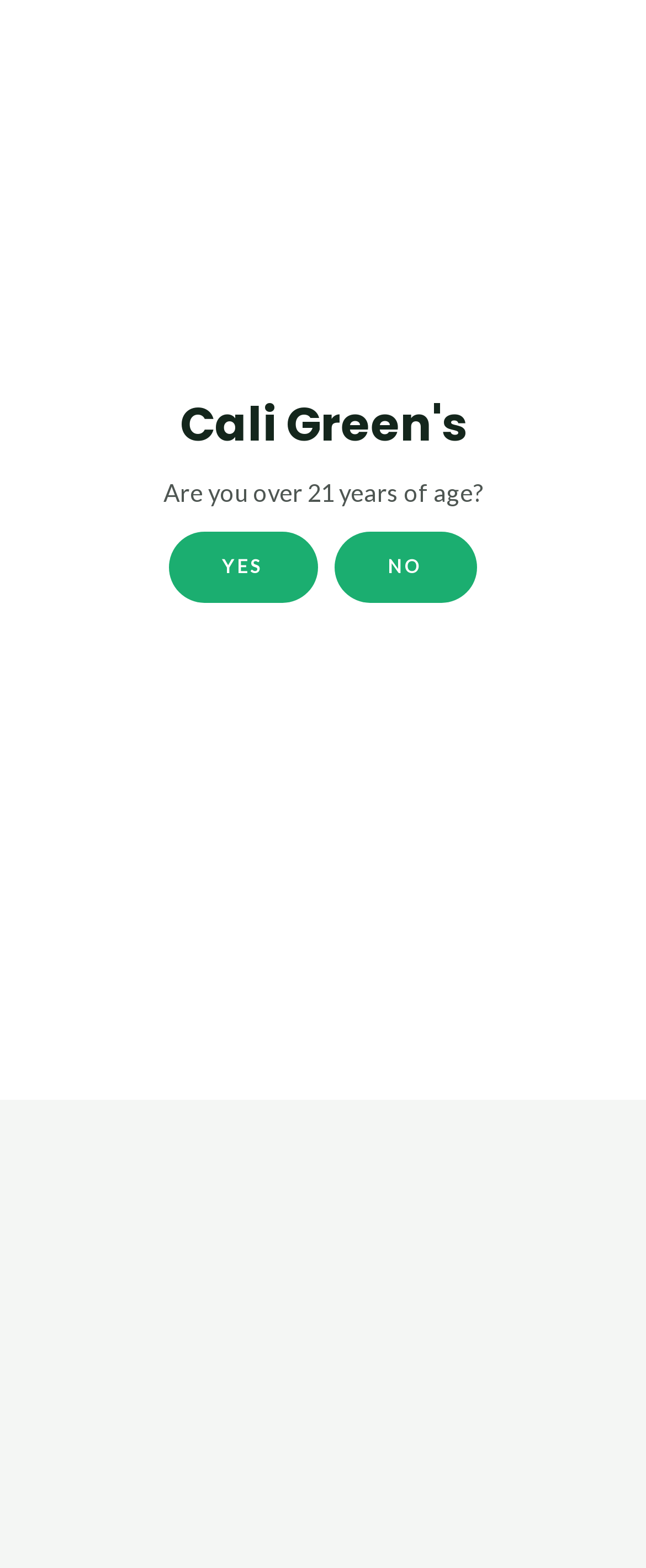Produce a meticulous description of the webpage.

The webpage is a review of data room software, specifically focusing on how to select a data room for an organization. At the top of the page, there is a dialog box asking users to verify their age, with a heading "Cali Green's" and two buttons, "YES" and "NO". Below this dialog box, there are three links: a search icon link, a link to "Cali Green's" with an accompanying image, and a link with a icon.

On the top-right corner of the page, there is a button labeled "MAIN MENU" with an accompanying image. Below this button, there is a header section with a heading "Data Room Software program Review – How to Select a Data Area for Your Organization". This section also contains links to "Leave a Comment", "Uncategorized", and the author's name "chrisweed082".

The main content of the page is divided into three paragraphs. The first paragraph explains the importance of data room software assessment for businesses that deal with sensitive information. The second paragraph describes online data rooms as cloud-based software solutions for secure holding and sharing of confidential business data. The third paragraph mentions that data rooms can be used by any business that works with confidential data.

There is also a link to an external website, "www.middle-township-nj.com/what-are-the-most-common-reasons-for-using-a-data-room-in-an-ma-transaction/", and a heading "How to select a data area for your business" at the bottom of the page.